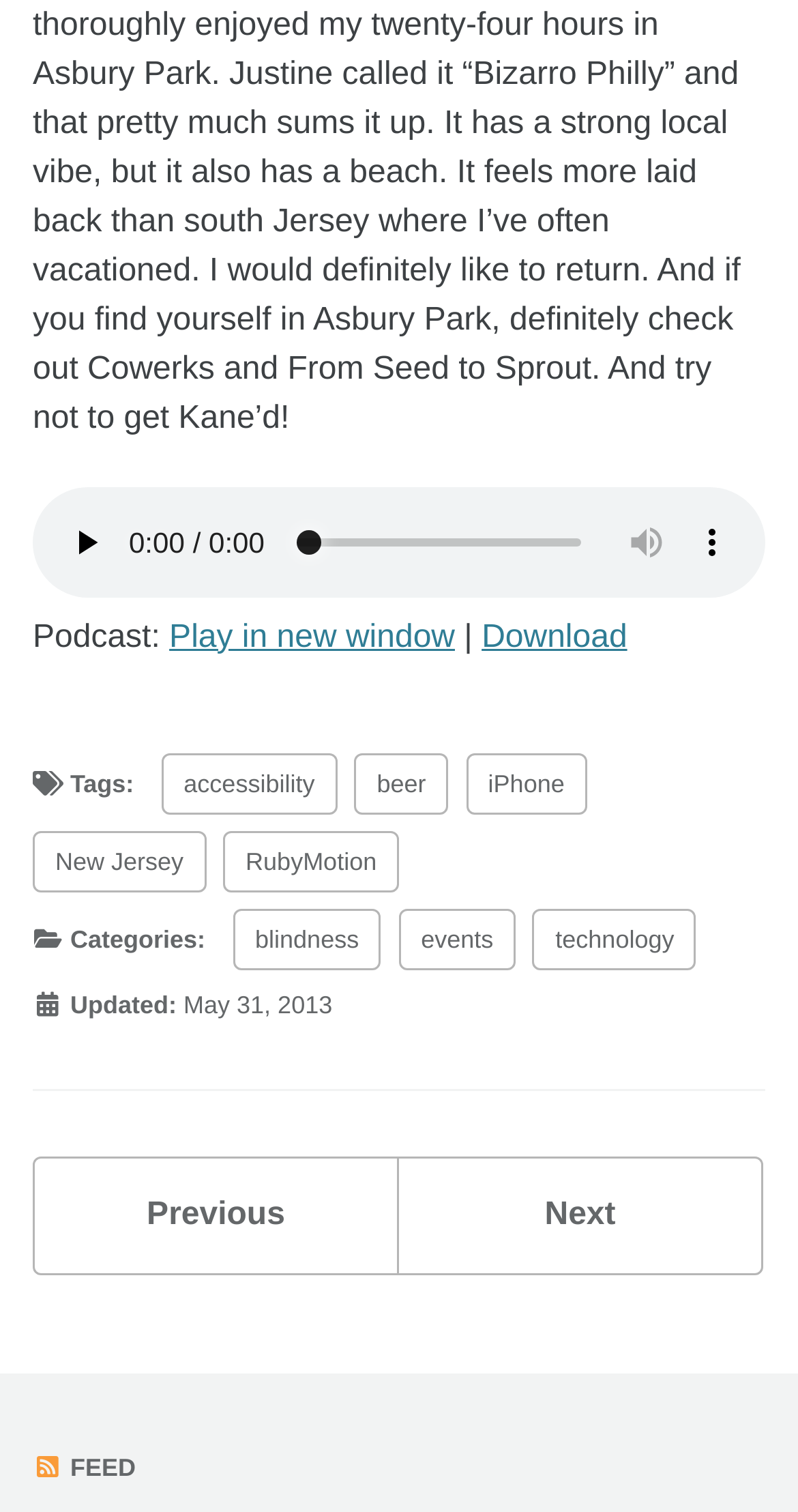Predict the bounding box of the UI element that fits this description: "Play in new window".

[0.212, 0.41, 0.57, 0.433]